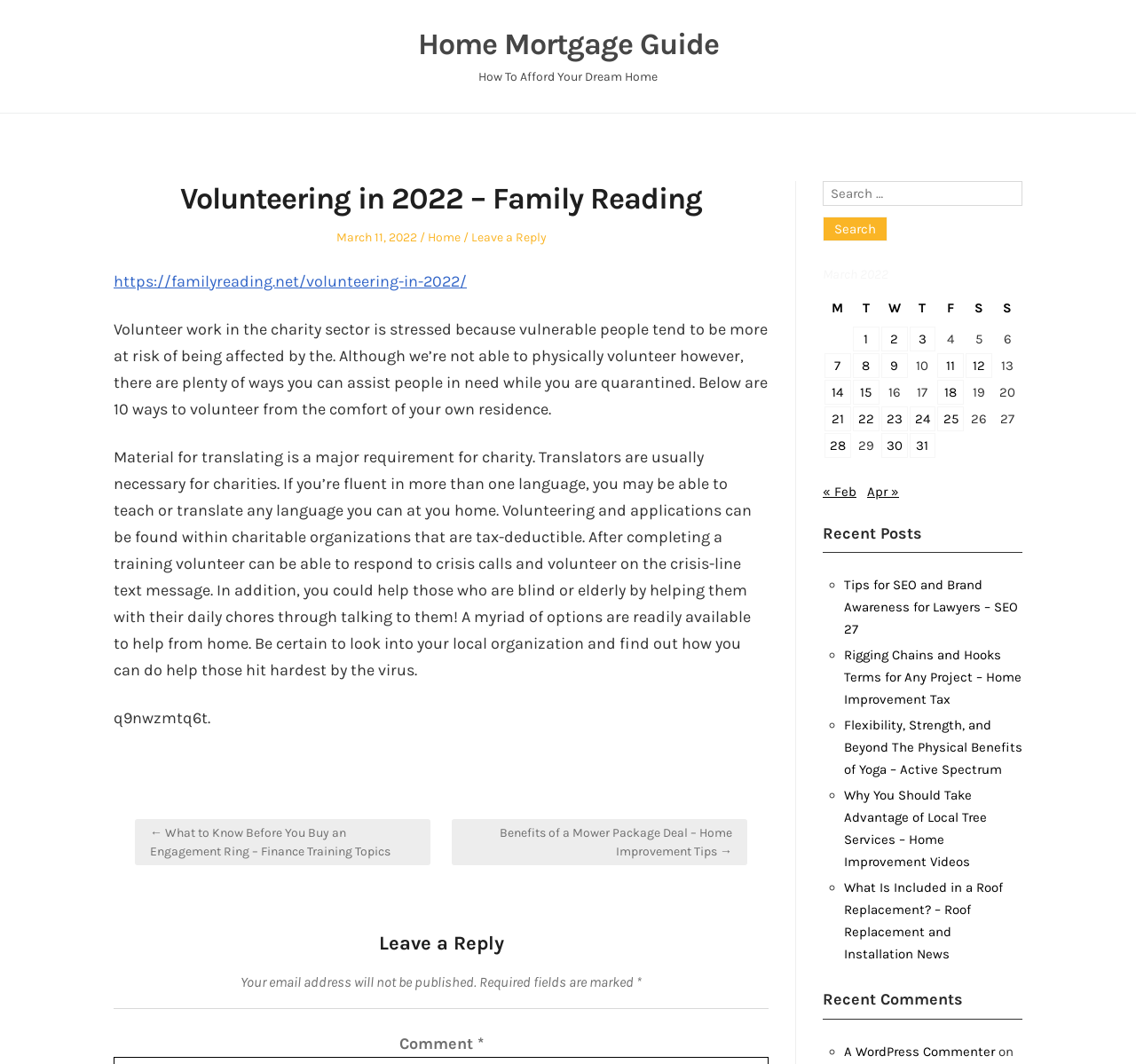How can one volunteer from home?
Use the screenshot to answer the question with a single word or phrase.

By teaching or translating languages